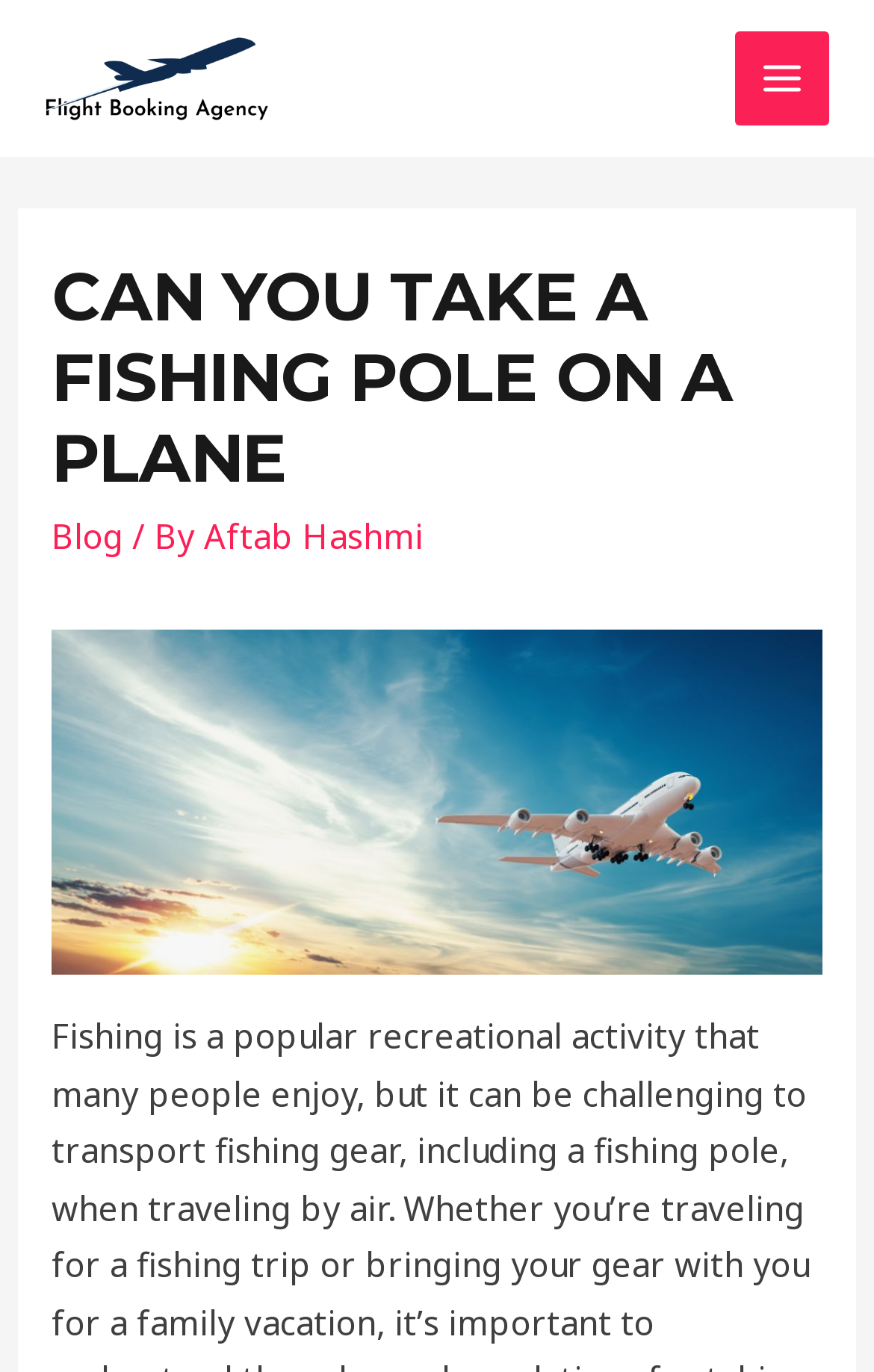Is the main menu expanded?
Please give a detailed and elaborate answer to the question.

The button labeled 'MAIN MENU' has an attribute 'expanded' set to 'False', indicating that the main menu is not expanded.